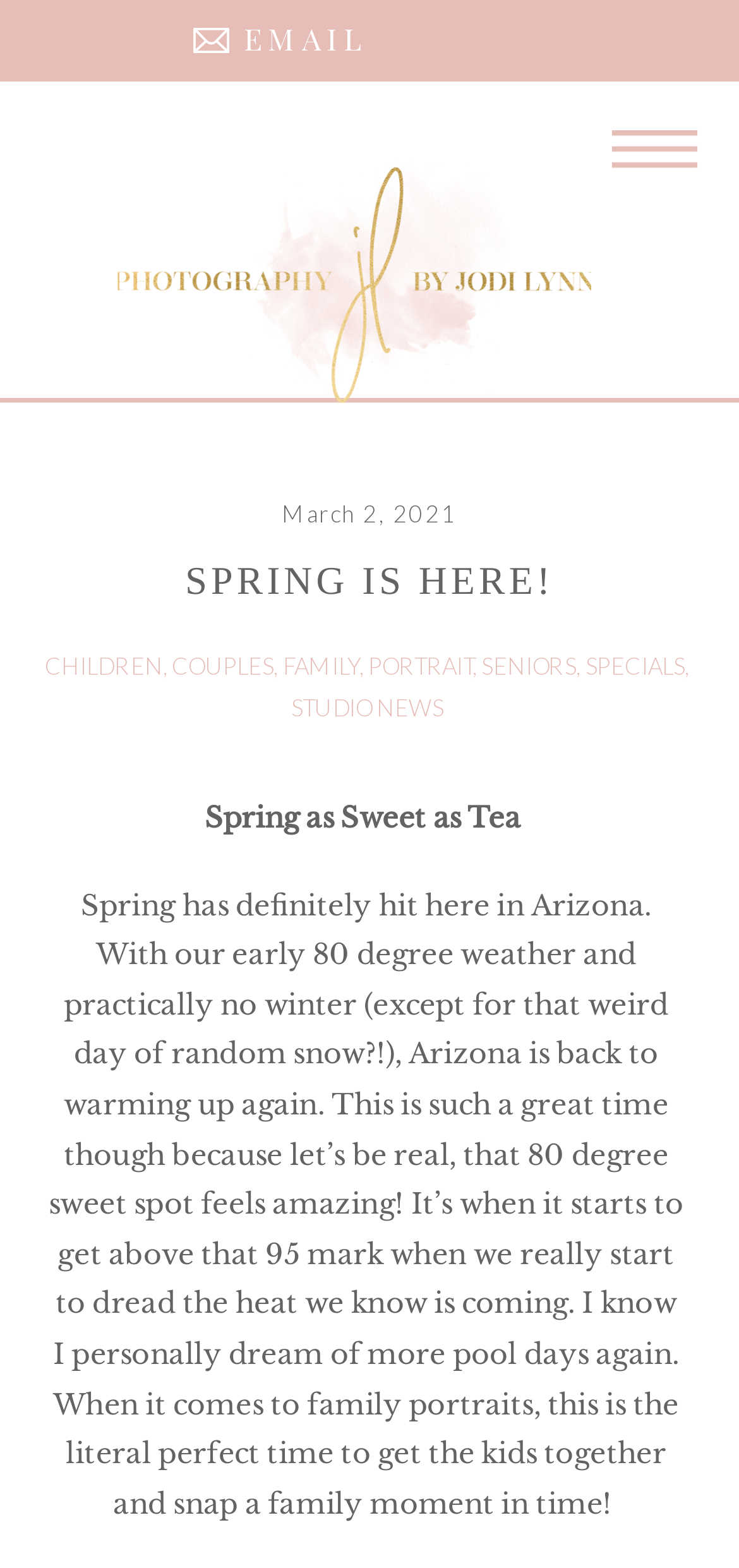What is the ideal temperature for family portraits?
Look at the image and respond with a single word or a short phrase.

80 degrees